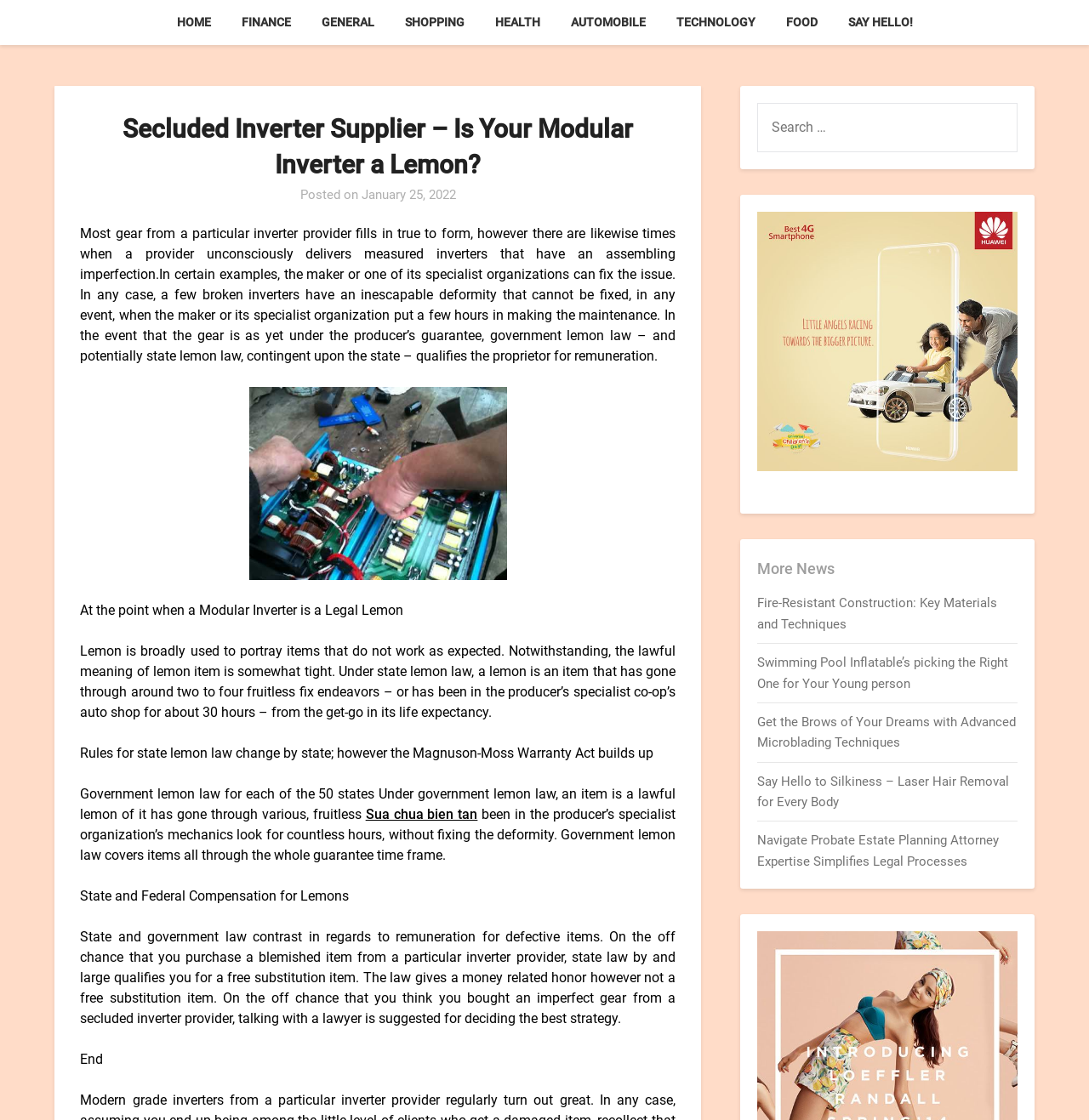Identify the bounding box coordinates for the element that needs to be clicked to fulfill this instruction: "Search for something". Provide the coordinates in the format of four float numbers between 0 and 1: [left, top, right, bottom].

[0.696, 0.092, 0.934, 0.136]